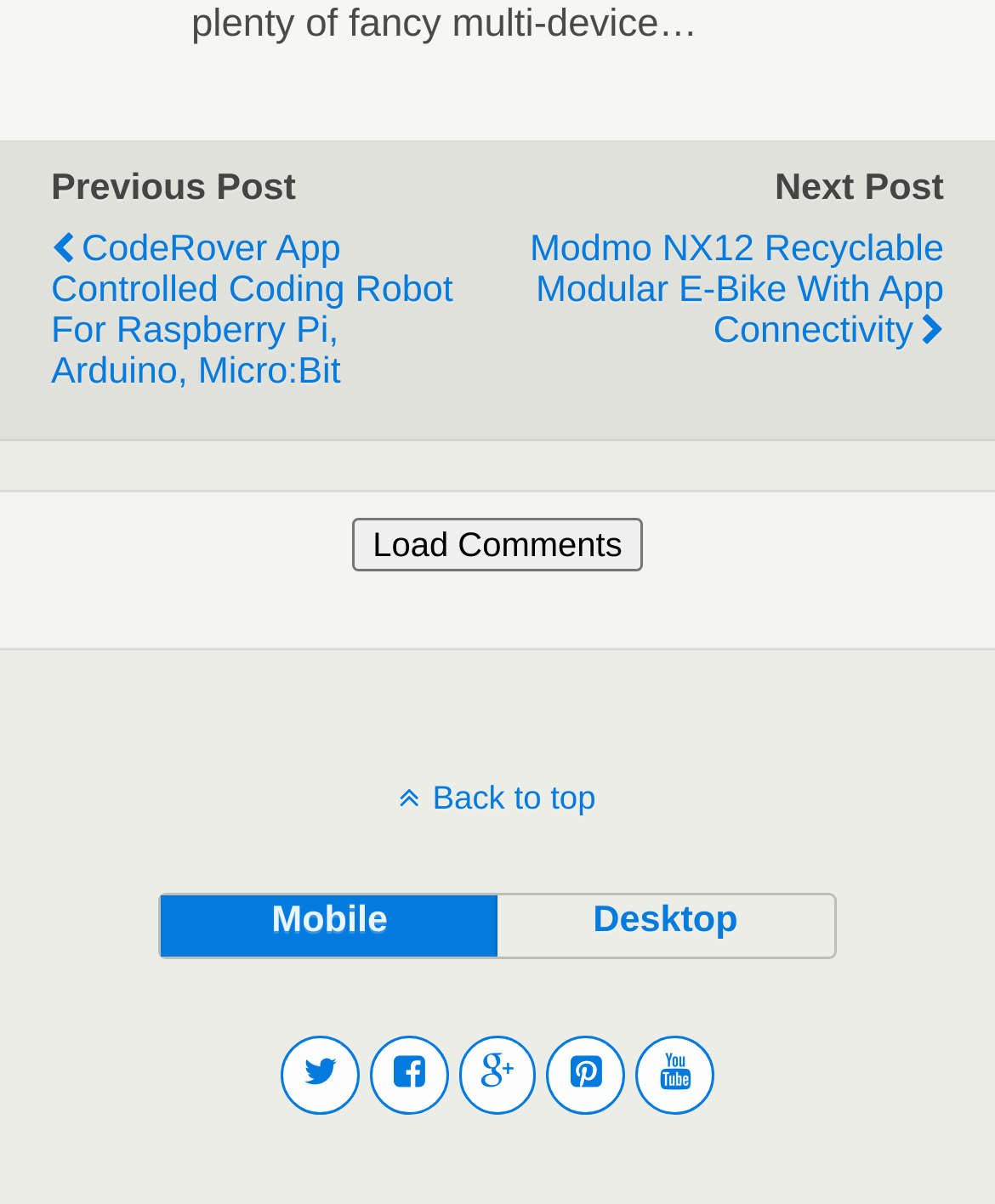Give a concise answer using only one word or phrase for this question:
What is the text of the element above the 'Load Comments' button?

Next Post